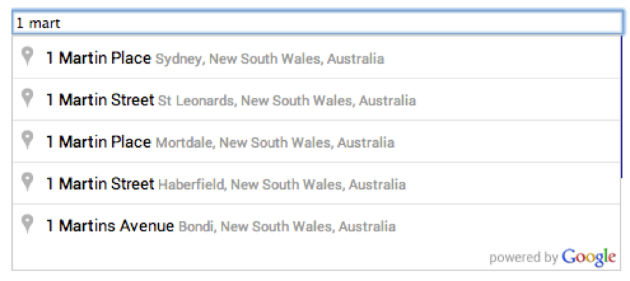Give a comprehensive caption for the image.

The image illustrates a Google Autocomplete feature displaying potential address suggestions as a user types "1 mart" into the search bar. The suggestions list includes various locations, such as "1 Martin Place" in Sydney and "1 Martin Street" in St Leonards, among others in New South Wales, Australia. This feature aims to enhance the user experience by speeding up the address entry process, suggesting accurate completions, and reducing typing errors, thereby smoothing out the checkout journey for e-commerce transactions. The infographic emphasizes the significance of integrating such intelligent autocomplete features for improving customer convenience and boosting conversion rates.